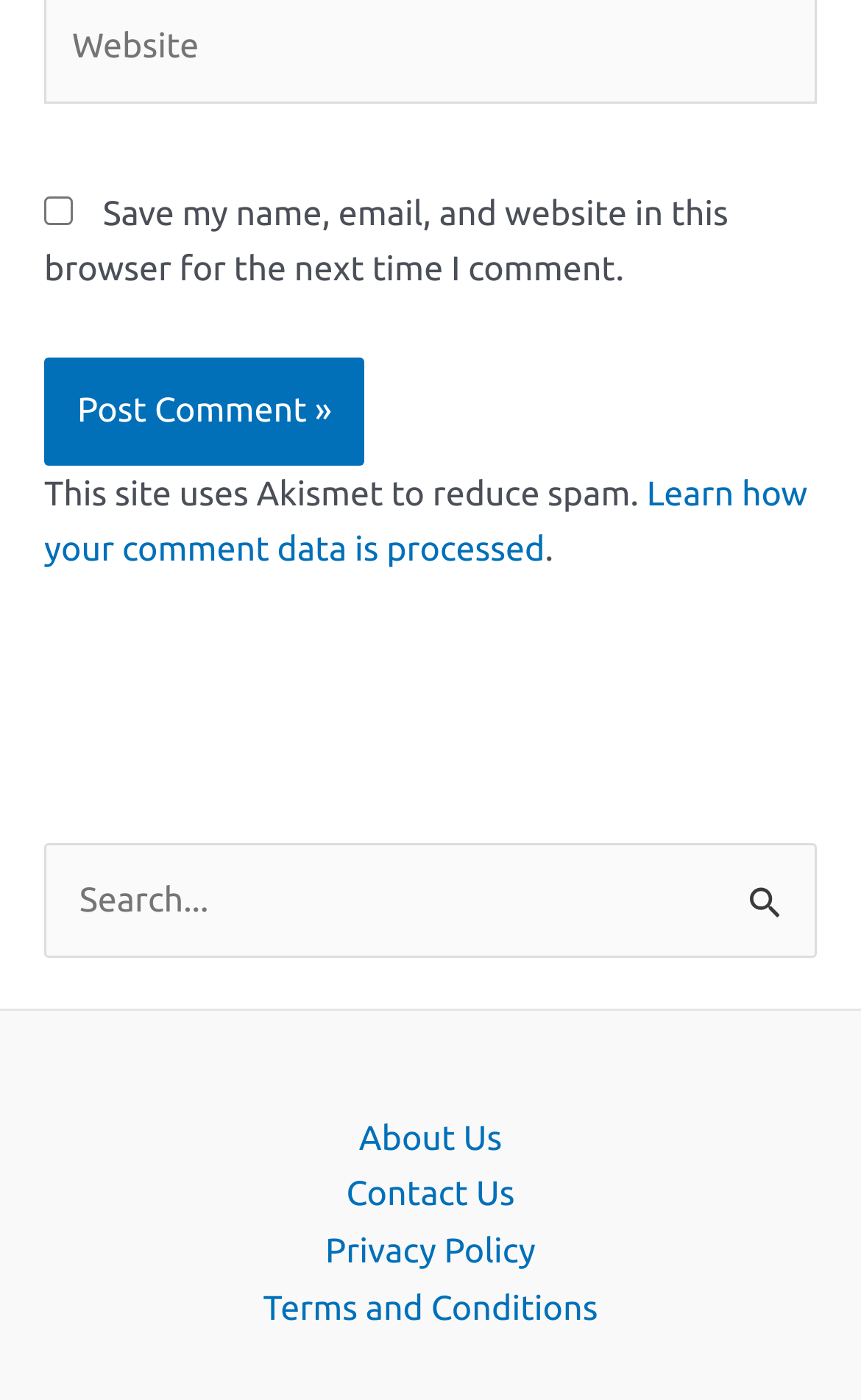What is the purpose of the search box?
Using the visual information, answer the question in a single word or phrase.

Search the website